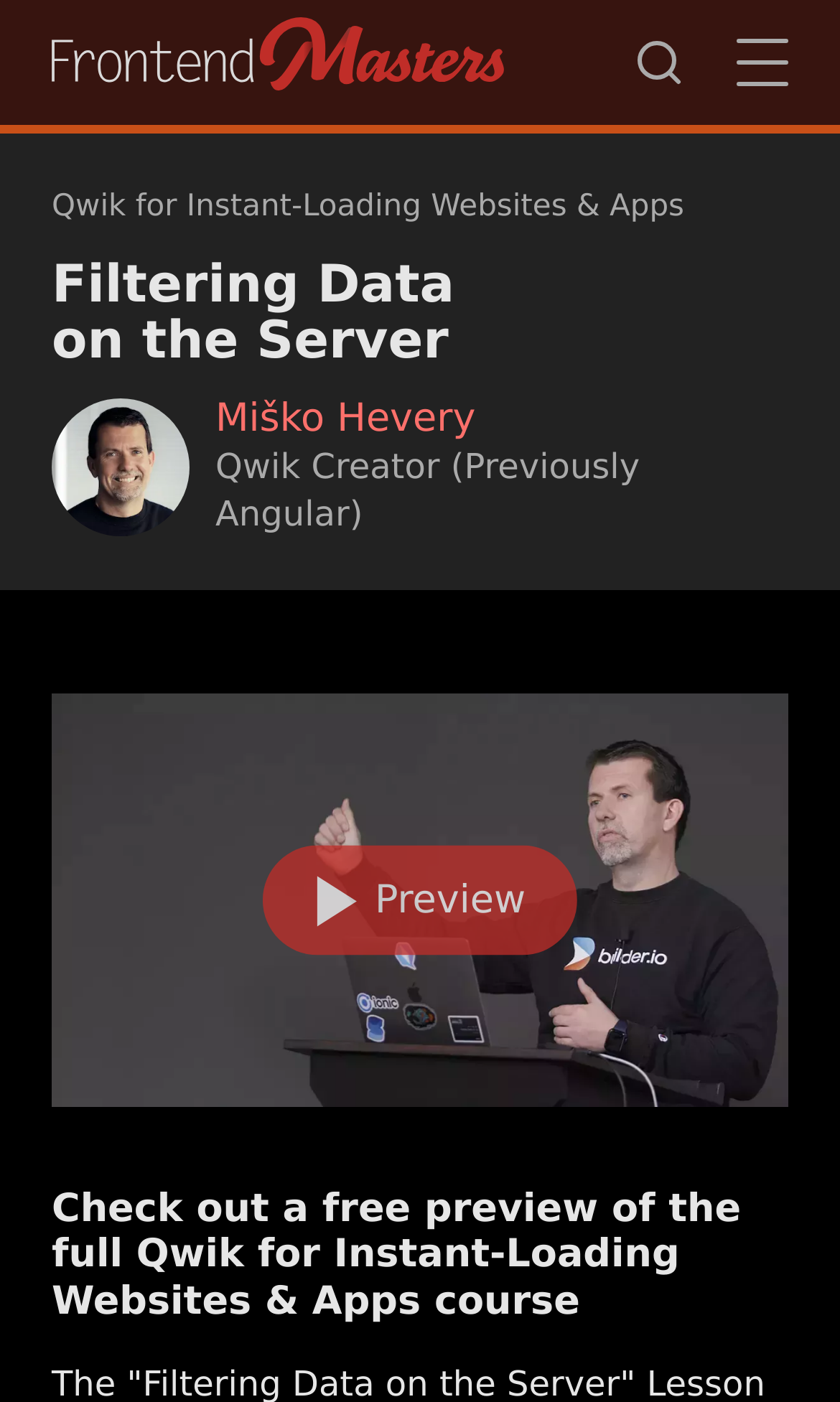What is the name of the person mentioned on the webpage?
Provide a well-explained and detailed answer to the question.

I found the name 'Miško Hevery' mentioned multiple times on the webpage, including in a heading and a link. It is likely the name of the person who created Qwik.